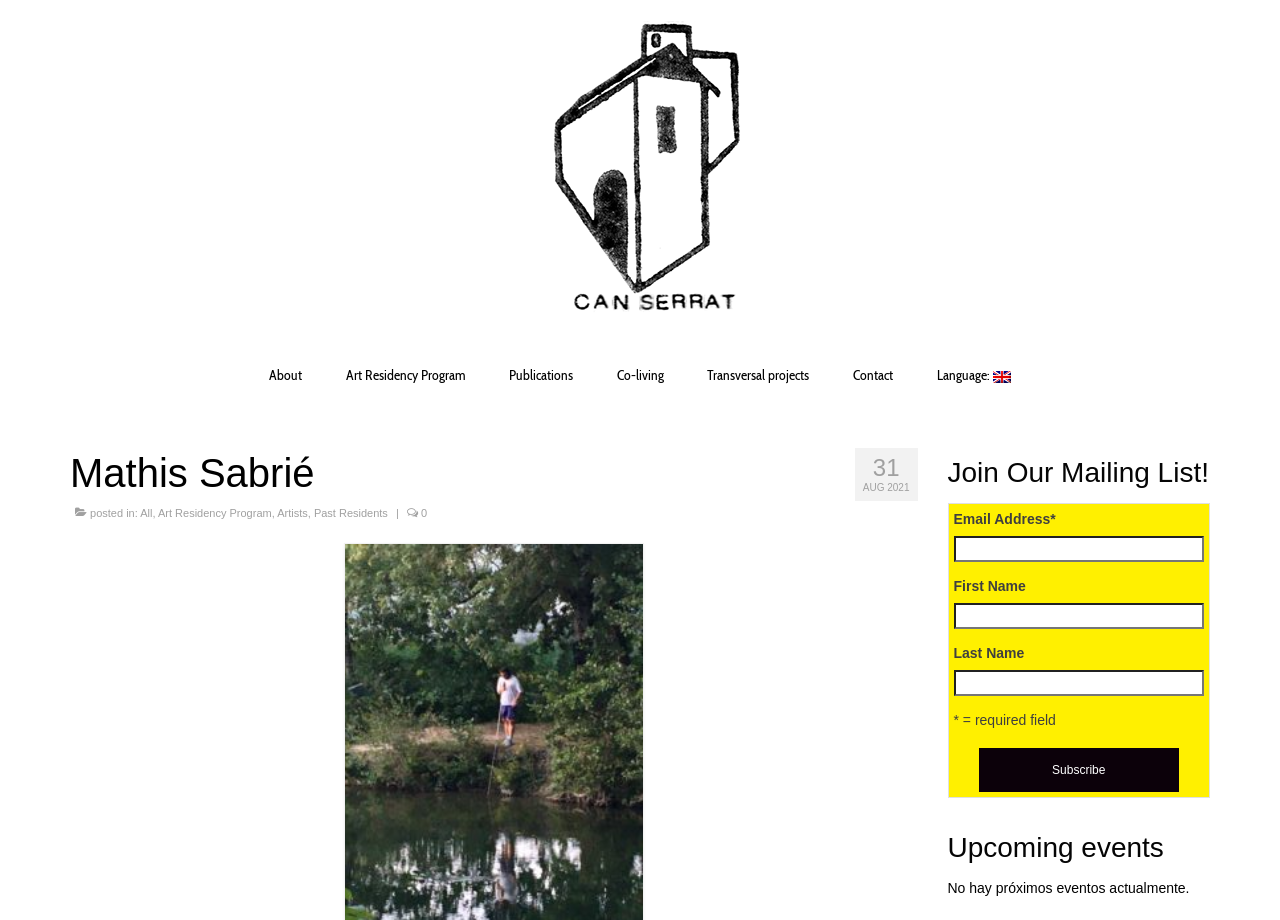Extract the bounding box coordinates of the UI element described: "Transversal projects »". Provide the coordinates in the format [left, top, right, bottom] with values ranging from 0 to 1.

[0.537, 0.389, 0.648, 0.426]